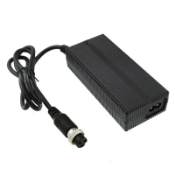Present an elaborate depiction of the scene captured in the image.

The image depicts a sleek and compact black power adapter, designed for various applications. It features a rectangular casing with ribbed surfaces that assist in heat dissipation. A prominent power connector is attached by a flexible cable, suggesting it is used for connecting to a battery or electric device. This adapter is part of the "Global Certification Electric Skateboard Scooter 42V 2A Lithium Battery Charger" product line, highlighting its suitability for charging lithium batteries in electric scooters and skateboards. Its design emphasizes efficiency and portability, making it ideal for both home and on-the-go charging solutions.